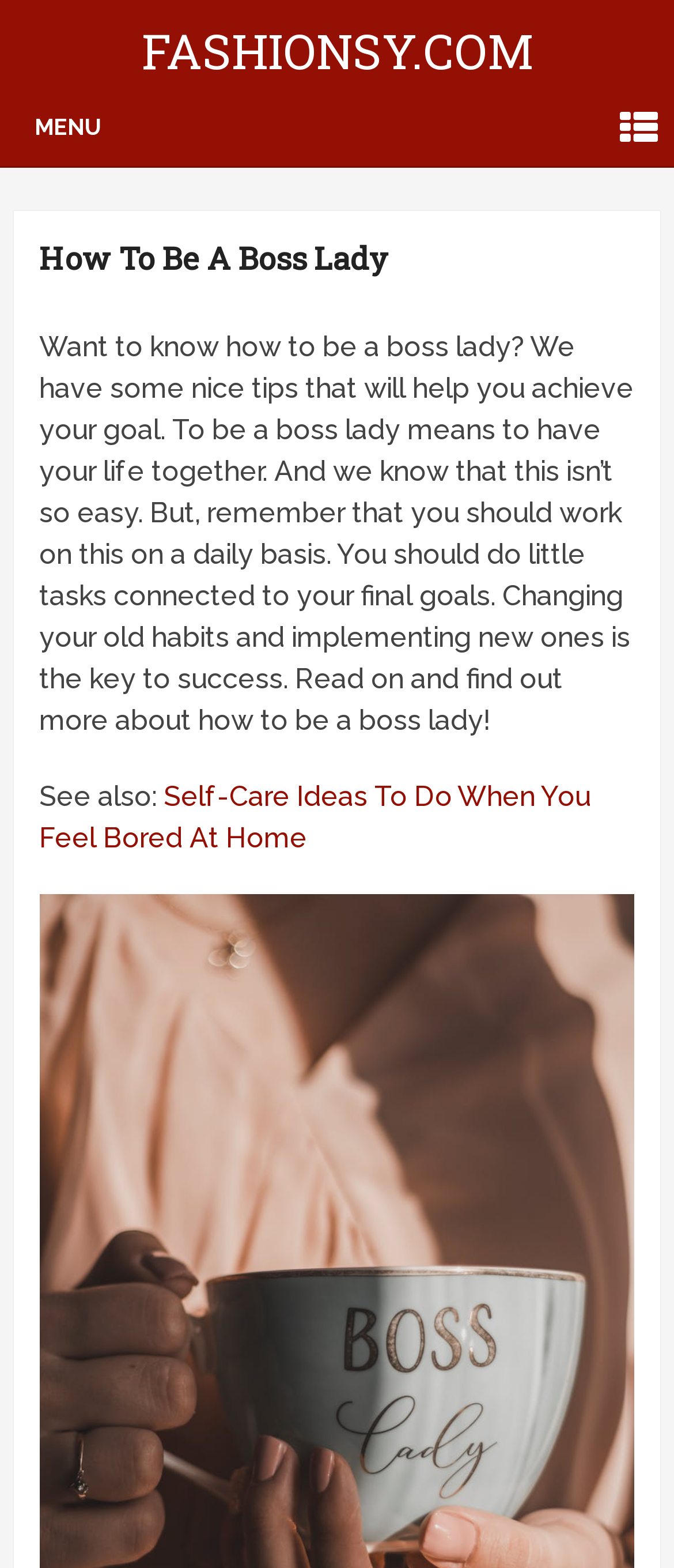What is recommended to achieve success?
Please use the image to provide a one-word or short phrase answer.

Changing old habits and implementing new ones